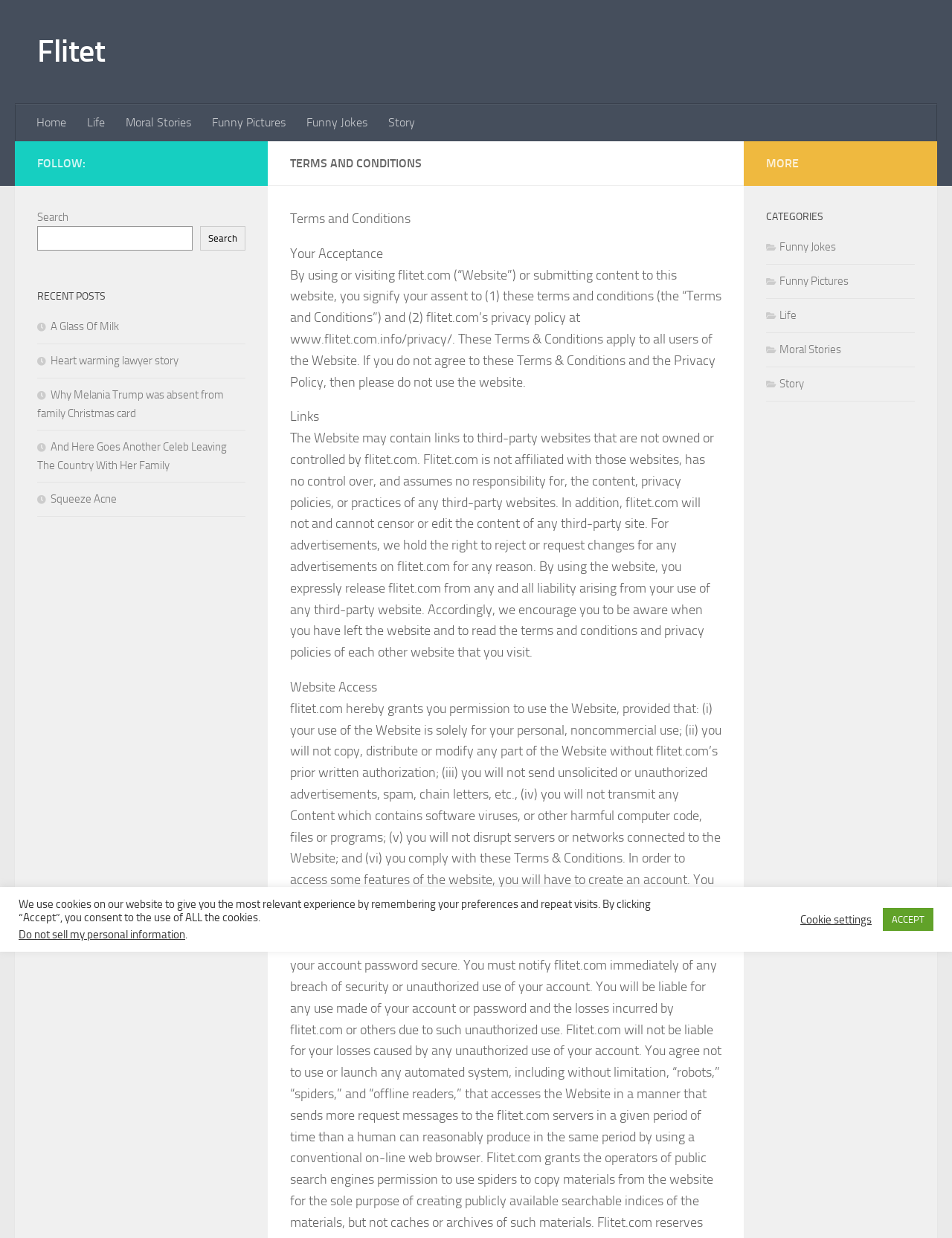Identify the bounding box for the UI element described as: "Search". The coordinates should be four float numbers between 0 and 1, i.e., [left, top, right, bottom].

[0.21, 0.183, 0.258, 0.202]